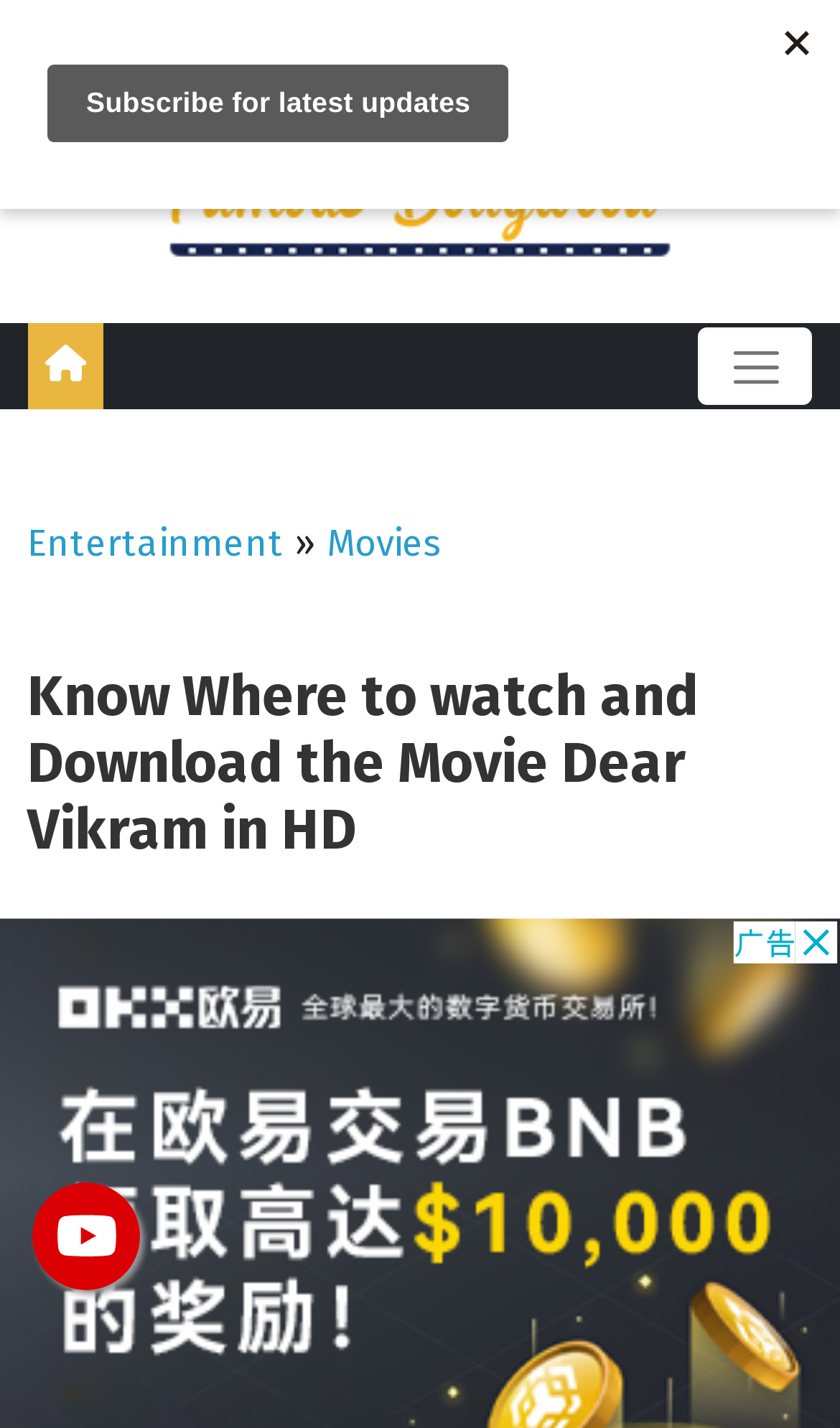What is the topic of the main content?
Carefully examine the image and provide a detailed answer to the question.

The main content of the webpage is about the movie 'Dear Vikram' as indicated by the heading 'Know Where to watch and Download the Movie Dear Vikram in HD'. This suggests that the webpage provides information about the movie, including where to watch and download it.